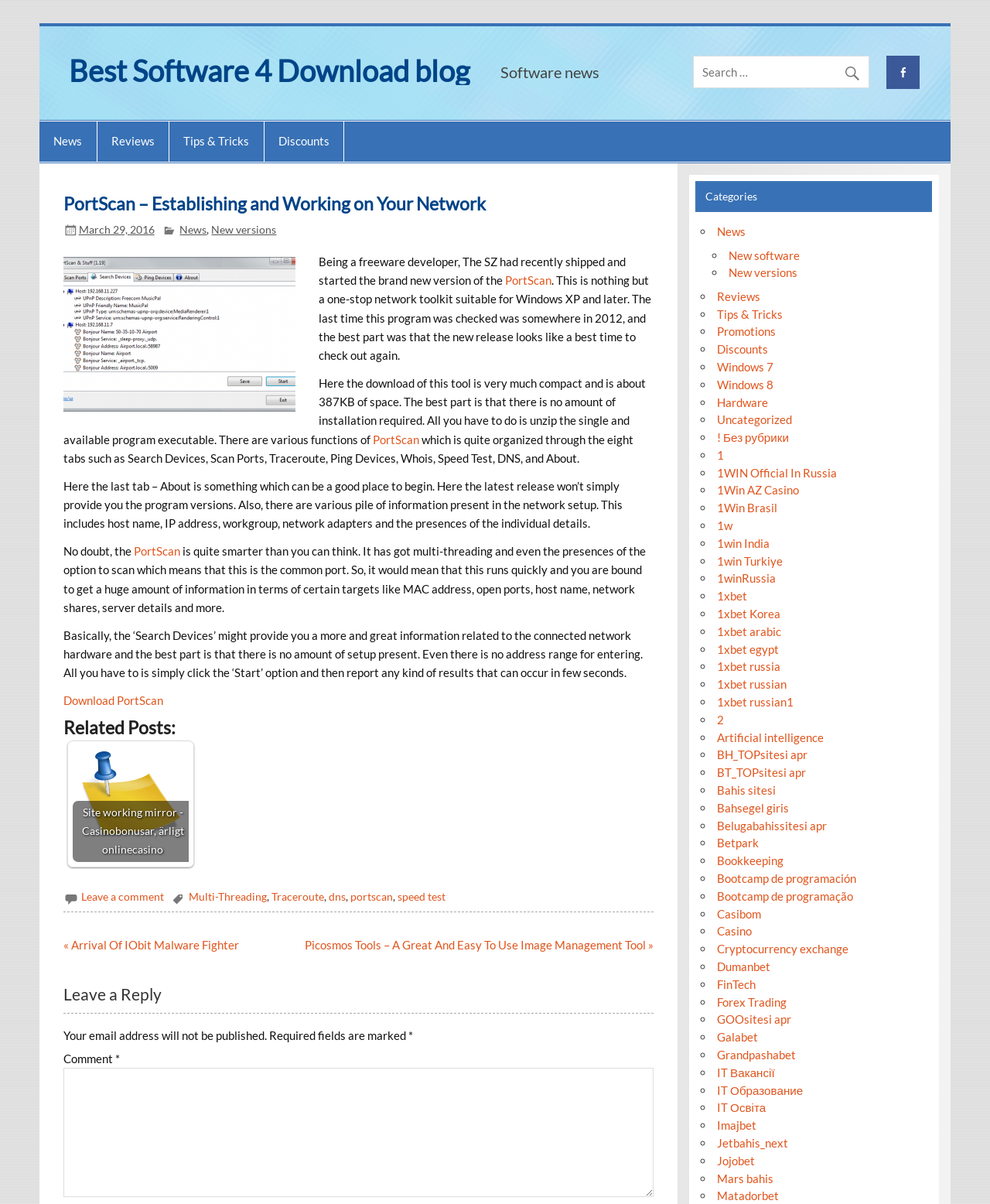What is the purpose of the 'Search Devices' function?
Identify the answer in the screenshot and reply with a single word or phrase.

To provide information about connected network hardware